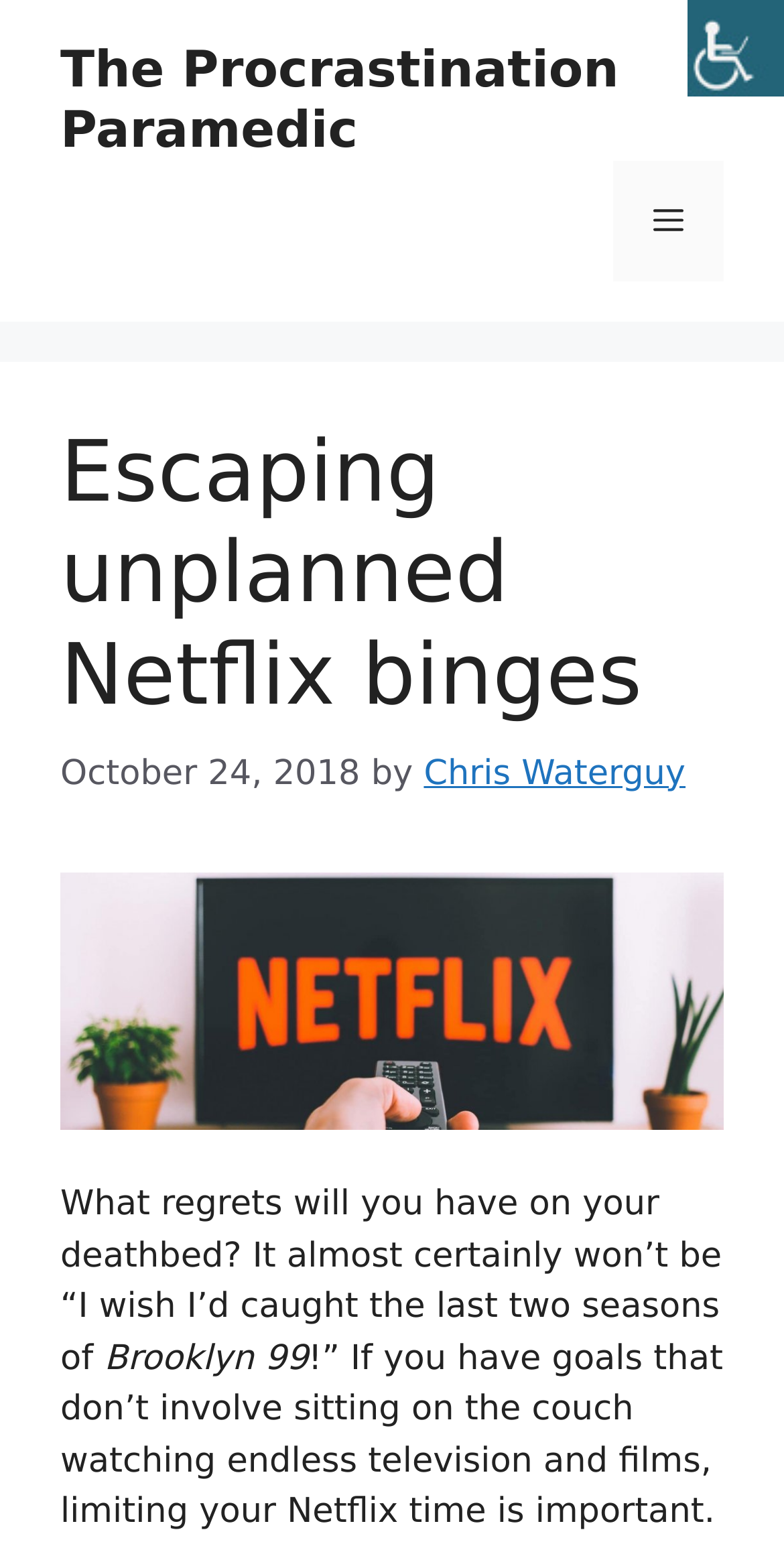Explain in detail what you observe on this webpage.

The webpage is about escaping unplanned Netflix binges, with a focus on procrastination. At the top right corner, there is an accessibility helper sidebar button with an image of "Accessibility". Below it, there is a site banner that spans the entire width of the page. 

On the top left, there is a link to "The Procrastination Paramedic" website. Next to it, there is a mobile toggle navigation button labeled "Menu" that controls the primary menu. 

The main content area is divided into a header section and a body section. The header section has a heading that reads "Escaping unplanned Netflix binges" and a time stamp indicating the article was published on October 24, 2018. The author's name, "Chris Waterguy", is also mentioned. 

Below the header section, there is an image titled "In the Netflix vortex" that takes up most of the width of the page. The article's main content starts below the image, with a paragraph of text that discusses the importance of limiting Netflix time in order to achieve goals. The text mentions "Brooklyn 99" as an example of a TV show that one might regret not watching on their deathbed.